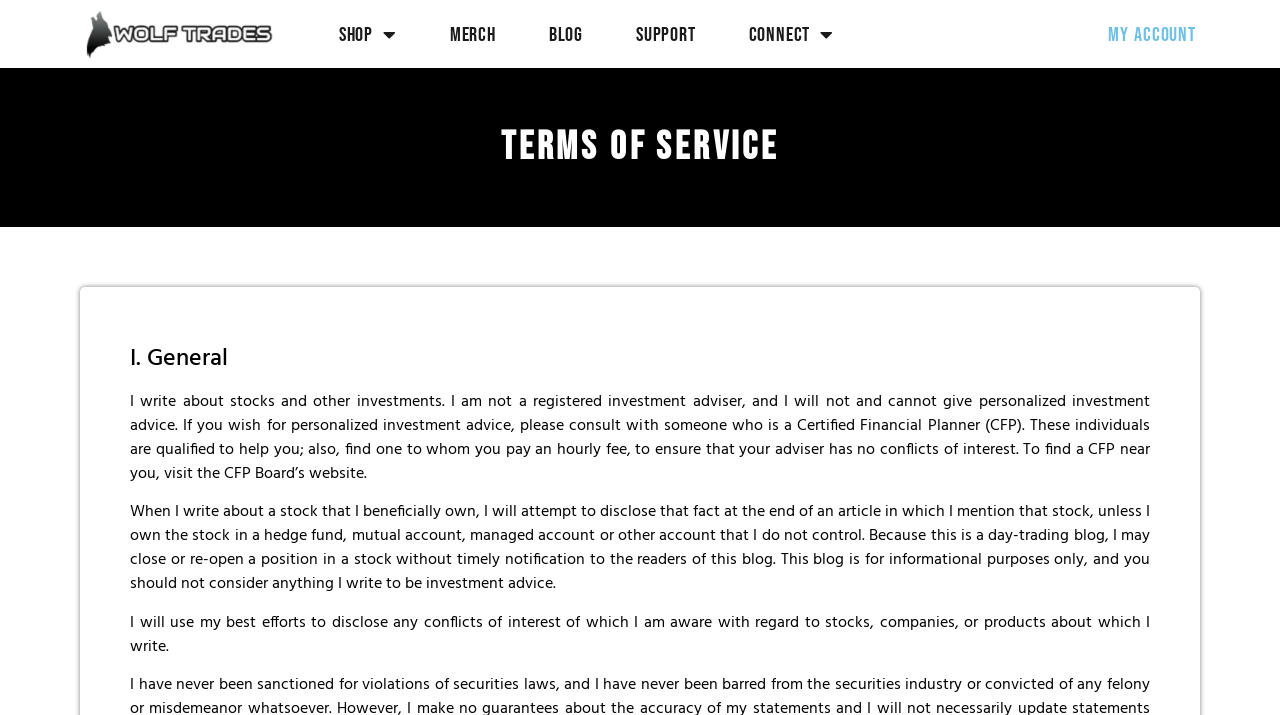What should readers do for personalized investment advice?
Please respond to the question thoroughly and include all relevant details.

According to the webpage, readers who wish for personalized investment advice should consult with a Certified Financial Planner (CFP), and it's recommended to find one who charges an hourly fee to avoid conflicts of interest.